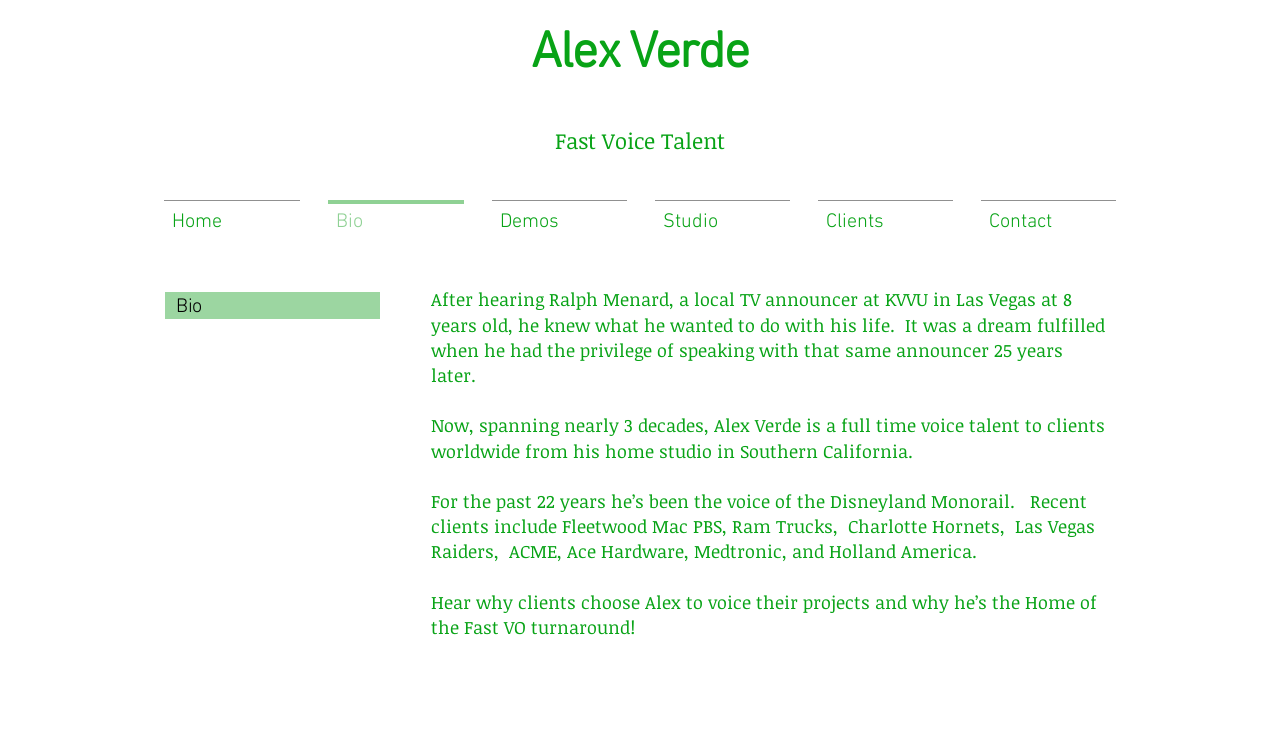Illustrate the webpage thoroughly, mentioning all important details.

The webpage is about Alex Verde, a fast voice talent, with a heading that displays his name and profession. At the top of the page, there is a navigation menu labeled "Site" that contains six links: "Home", "Bio", "Demos", "Studio", "Clients", and "Contact". These links are positioned horizontally, with "Home" on the left and "Contact" on the right.

Below the navigation menu, there is a main section that takes up most of the page. Within this section, there is a heading that simply reads "Bio". Below this heading, there are four blocks of text that describe Alex Verde's background and experience as a voice talent. The first block of text explains how he was inspired by a local TV announcer at a young age and eventually got to speak with him 25 years later. The second block of text describes his career as a full-time voice talent, spanning nearly three decades. The third block of text lists some of his notable clients, including the Disneyland Monorail, Fleetwood Mac PBS, and several other companies. The fourth block of text invites readers to learn more about why clients choose Alex to voice their projects and his fast turnaround time.

Overall, the webpage is focused on showcasing Alex Verde's experience and credentials as a voice talent, with a clear and easy-to-navigate layout.